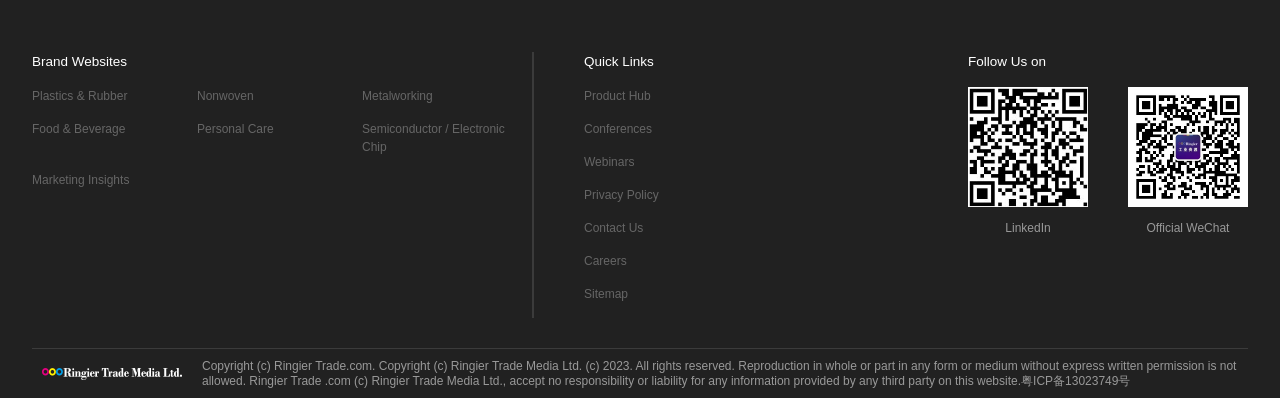Using the element description: "Prev", determine the bounding box coordinates for the specified UI element. The coordinates should be four float numbers between 0 and 1, [left, top, right, bottom].

None